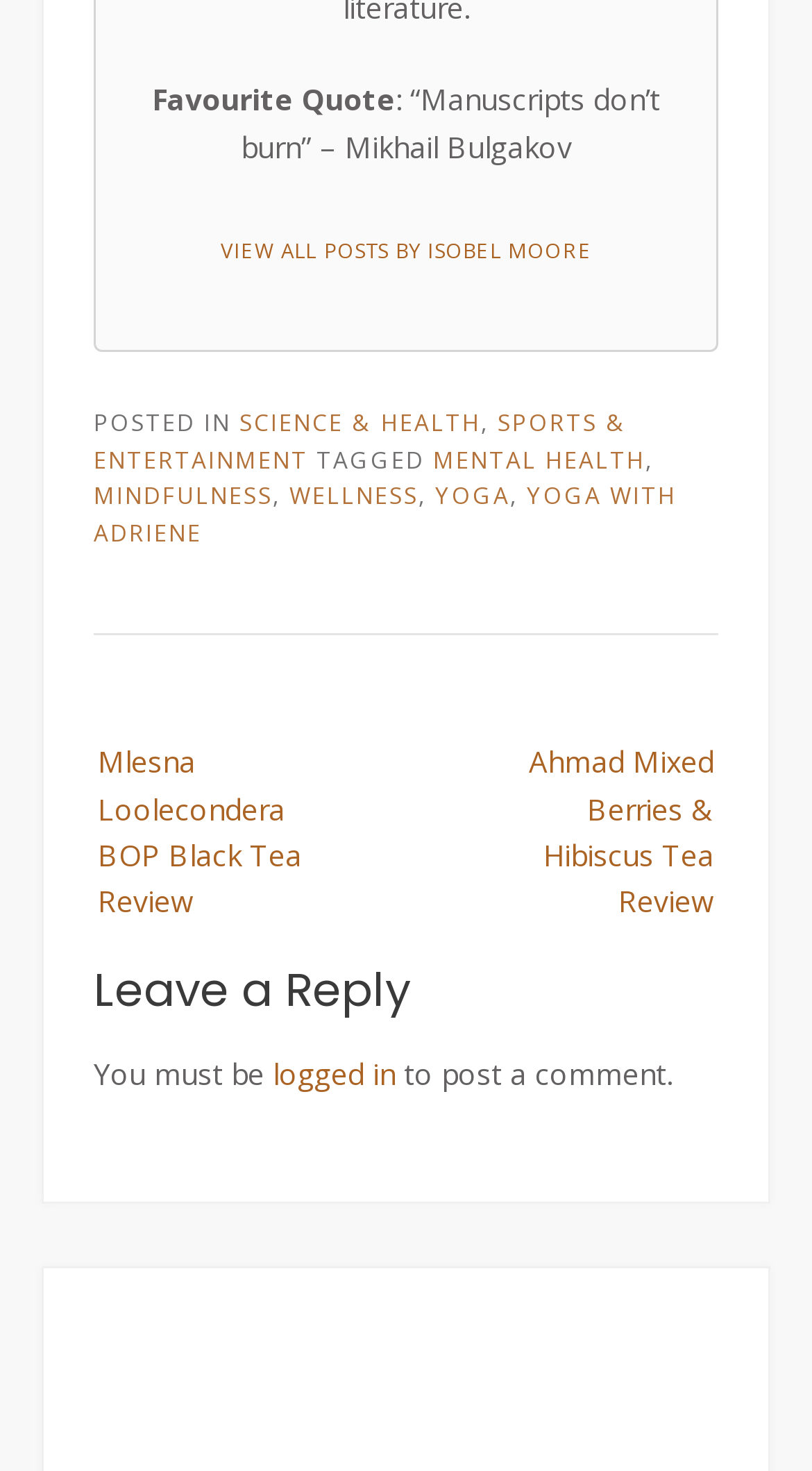Utilize the information from the image to answer the question in detail:
Who wrote the posts?

The link 'VIEW ALL POSTS BY ISOBEL MOORE' suggests that Isobel Moore is the author of the posts on this webpage.